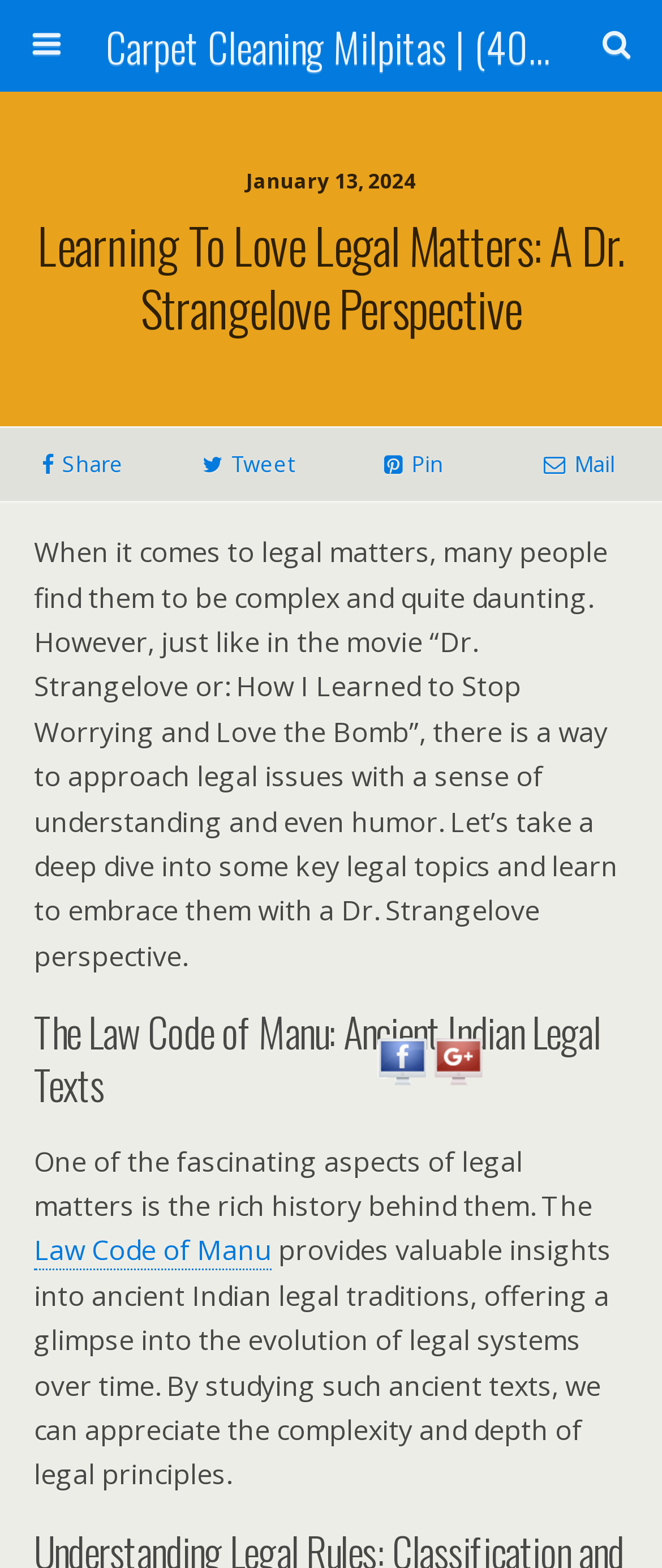How many social media links are there?
Refer to the image and offer an in-depth and detailed answer to the question.

I counted the number of social media links by looking at the links at the bottom of the webpage, which are 'Visit Us On Facebook', 'Visit Us On Google Plus', and two more. There are four social media links in total.